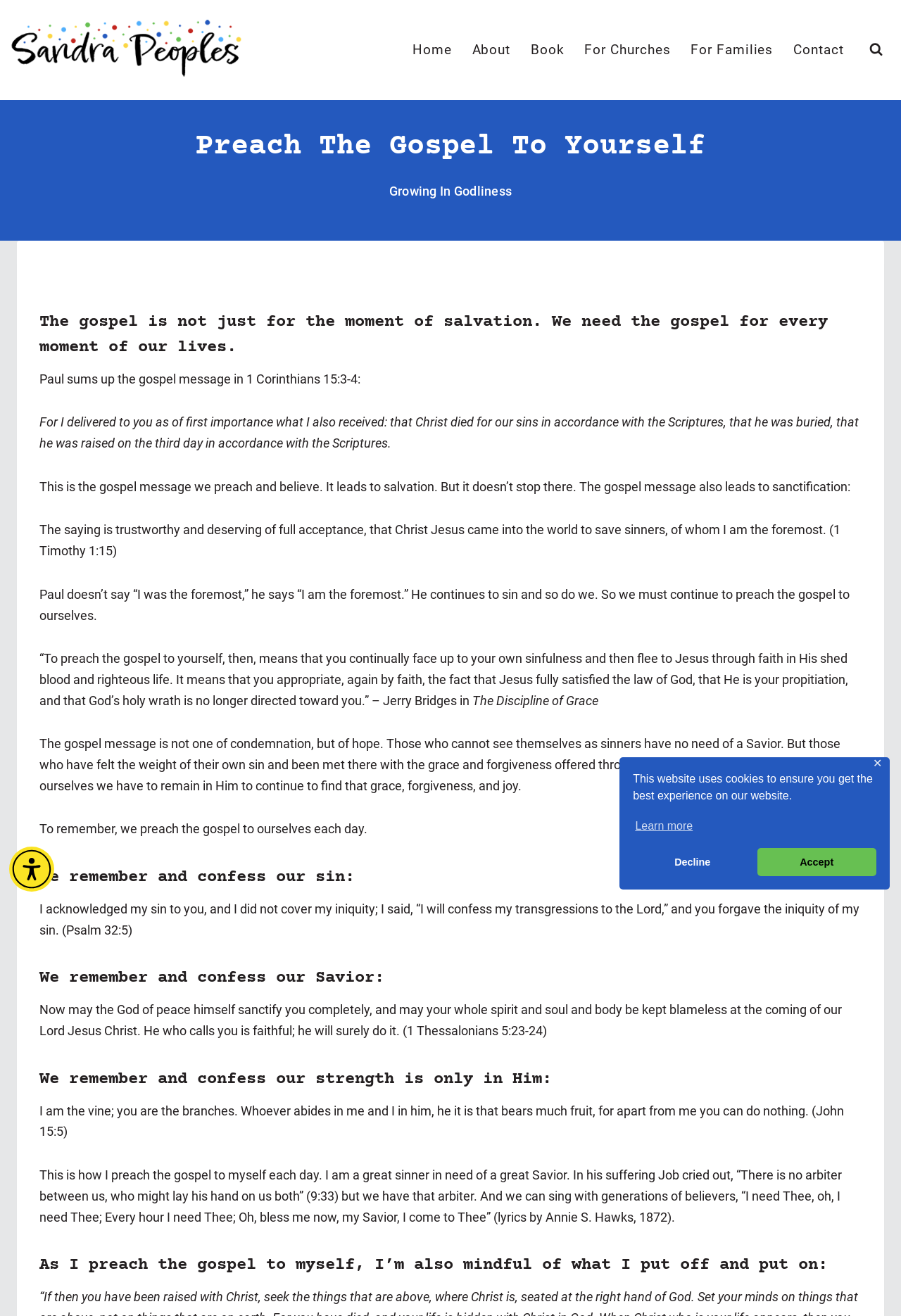Extract the text of the main heading from the webpage.

Preach The Gospel To Yourself